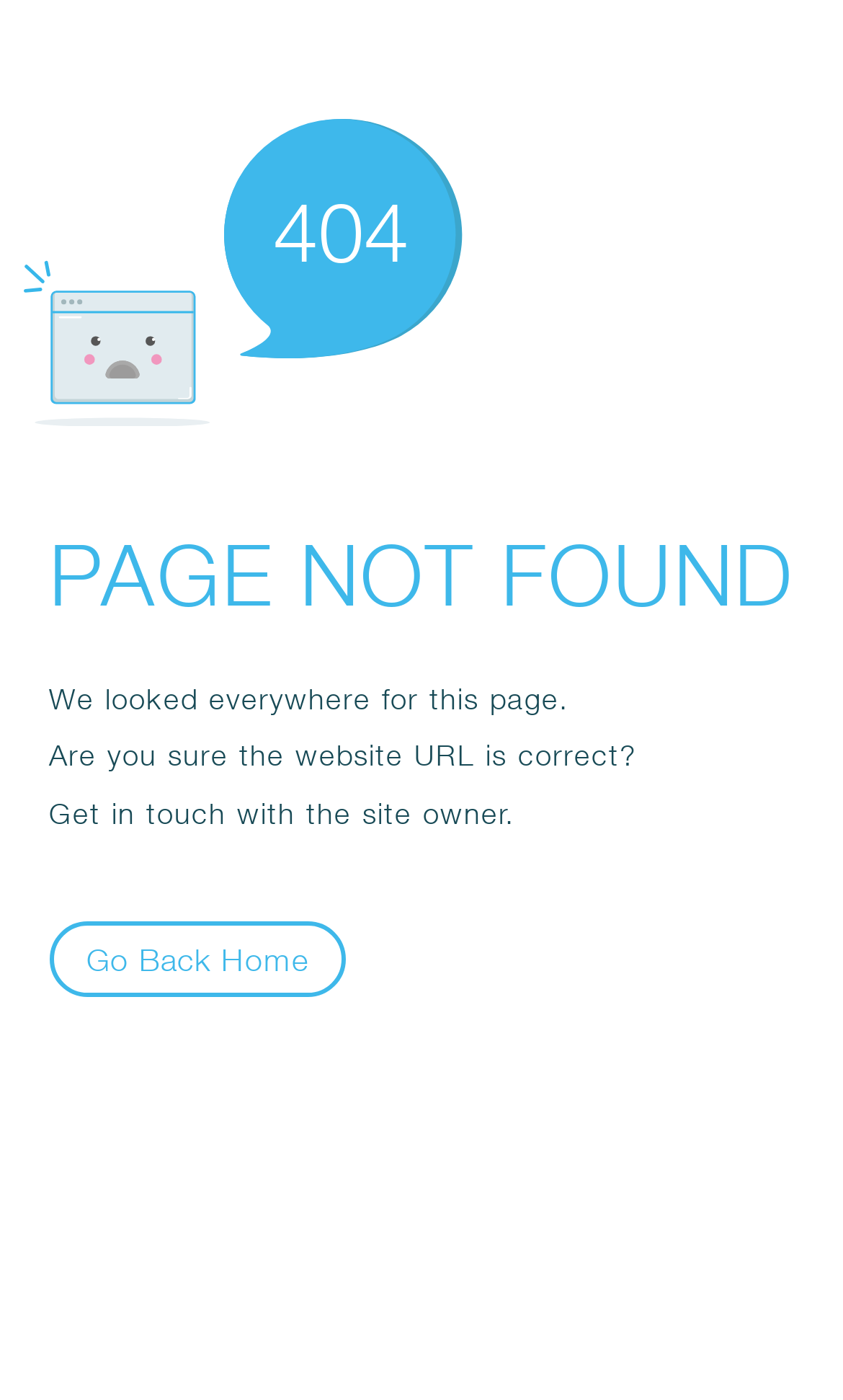Refer to the image and offer a detailed explanation in response to the question: What is the main issue described on the page?

I inferred the answer by analyzing the StaticText elements, particularly the one with the content 'PAGE NOT FOUND', which suggests that the main issue is that the requested page was not found.